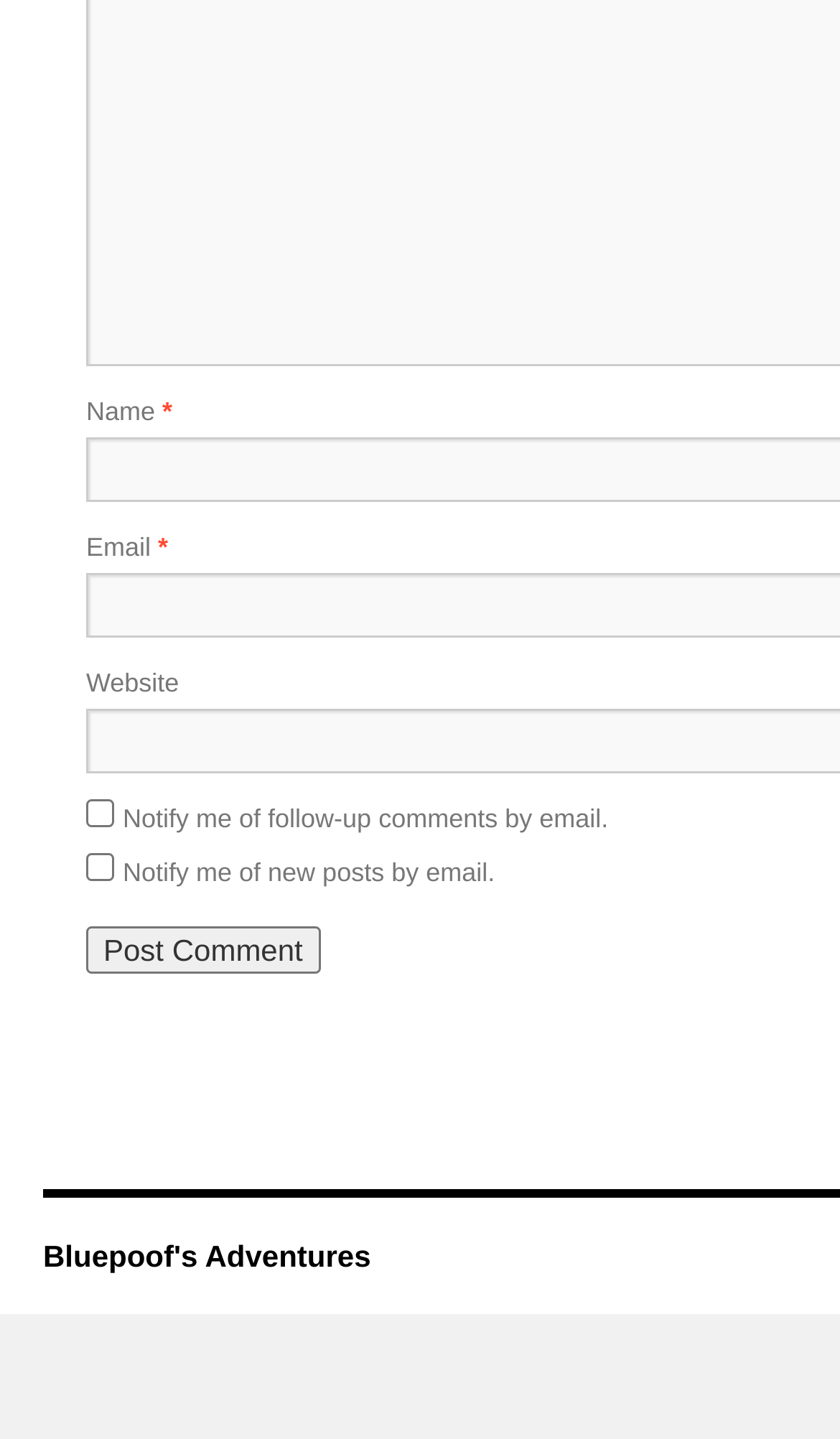How many checkboxes are there on the webpage?
Using the image, elaborate on the answer with as much detail as possible.

There are two checkboxes on the webpage, one for 'Notify me of follow-up comments by email.' and one for 'Notify me of new posts by email.'.